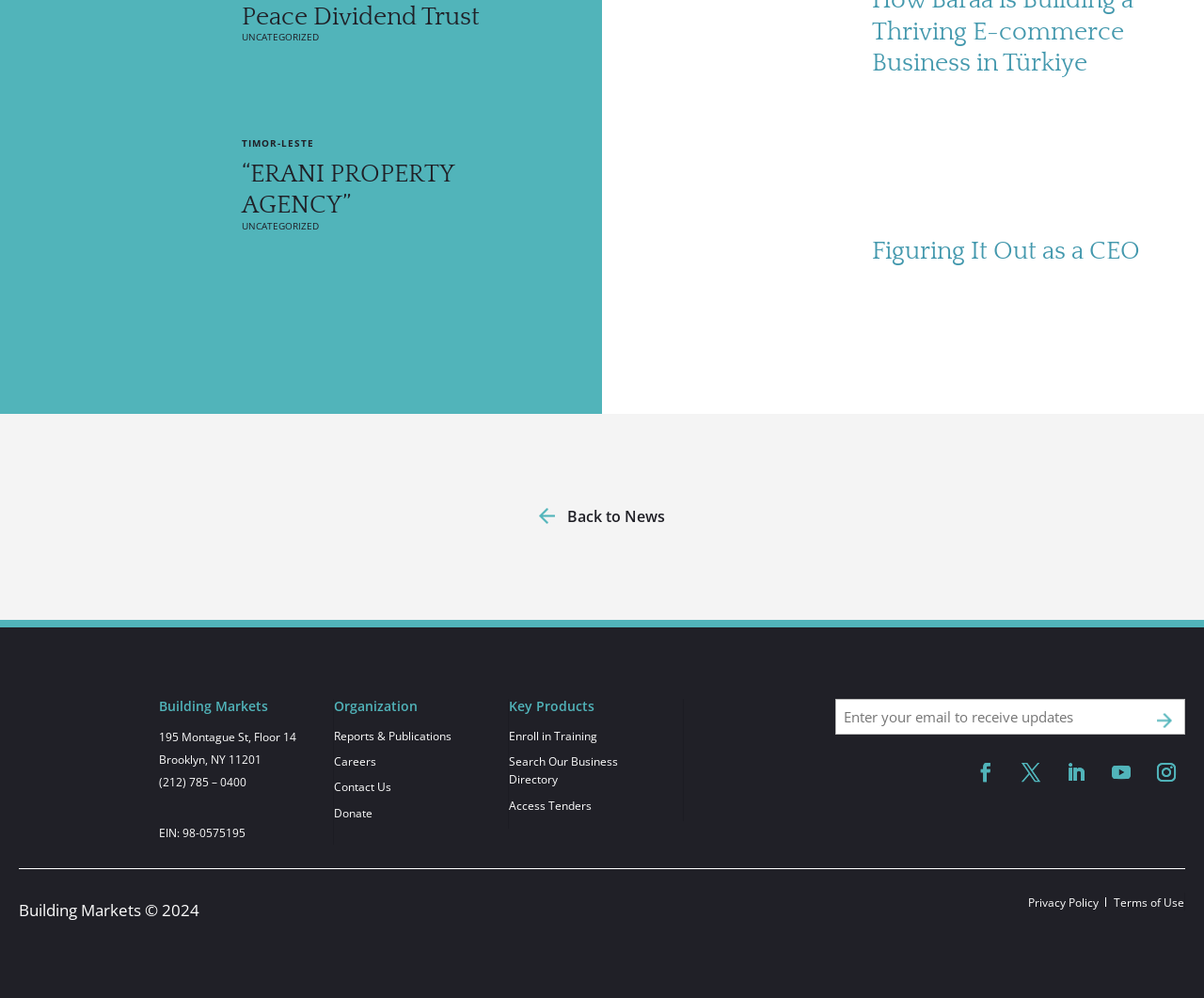Using the information in the image, give a detailed answer to the following question: What is the purpose of the textbox?

The answer can be found by analyzing the textbox element with the placeholder text 'Enter your email to receive updates' and the required attribute set to True, indicating that it is used to receive updates.